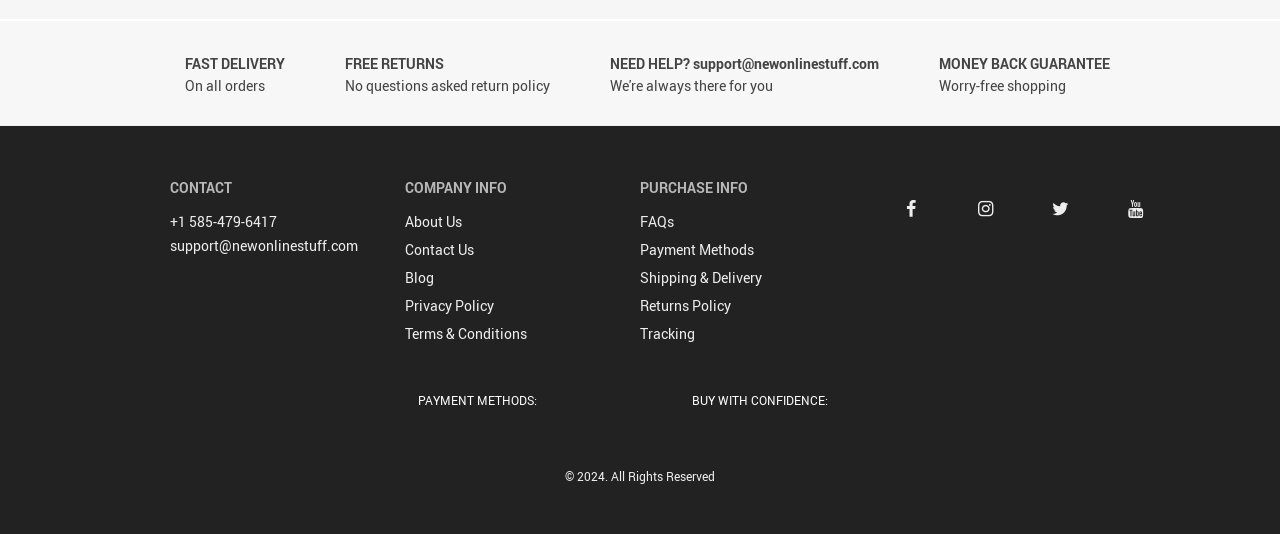Provide the bounding box coordinates of the section that needs to be clicked to accomplish the following instruction: "Learn about the company."

[0.316, 0.397, 0.361, 0.435]